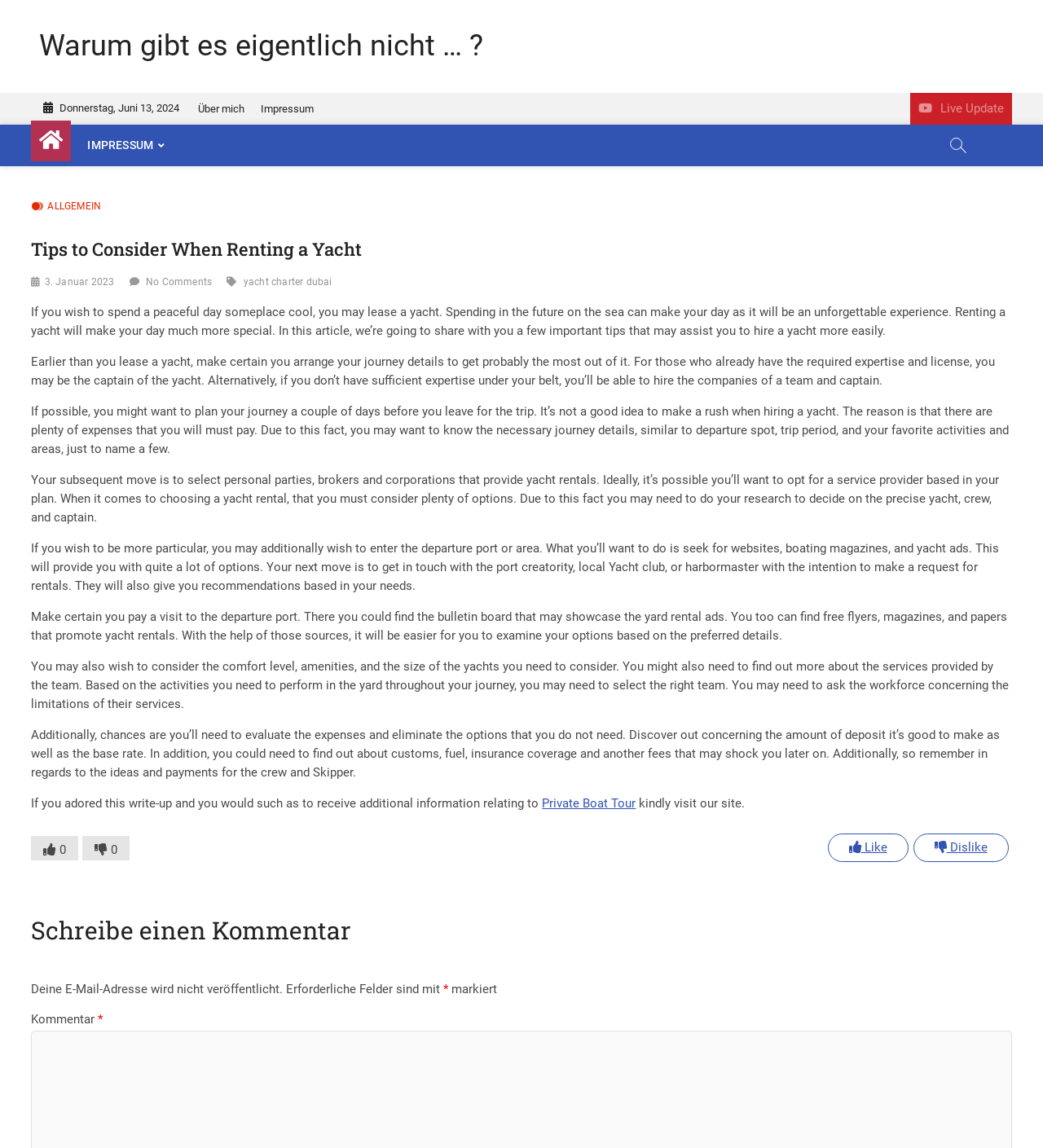Utilize the details in the image to give a detailed response to the question: What is the purpose of renting a yacht?

Based on the webpage content, it is mentioned that renting a yacht can make your day special and provide an unforgettable experience. This implies that the primary purpose of renting a yacht is to spend a peaceful day.